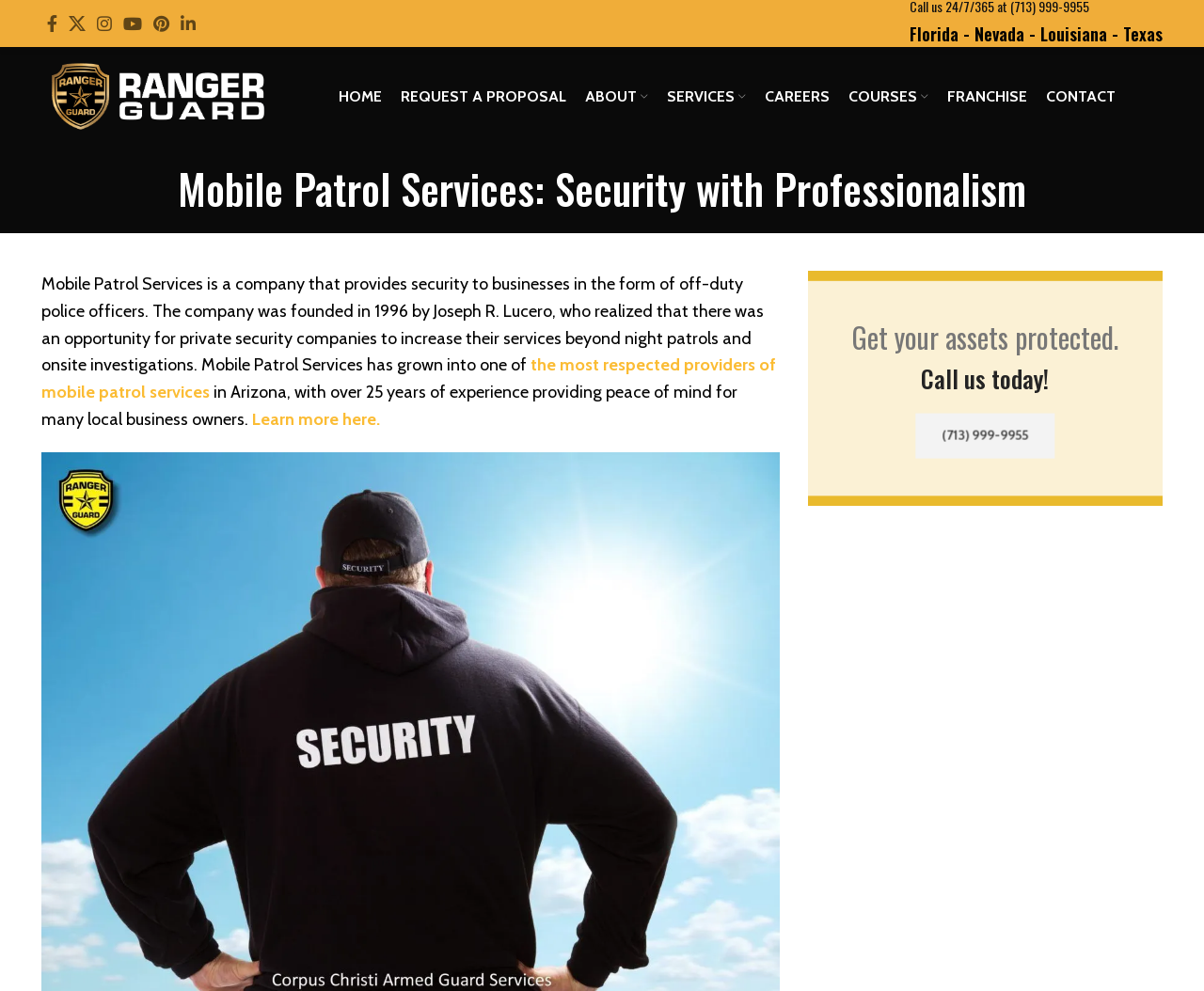Please answer the following question using a single word or phrase: 
What is the phone number to call for Mobile Patrol Services?

(713) 999-9955